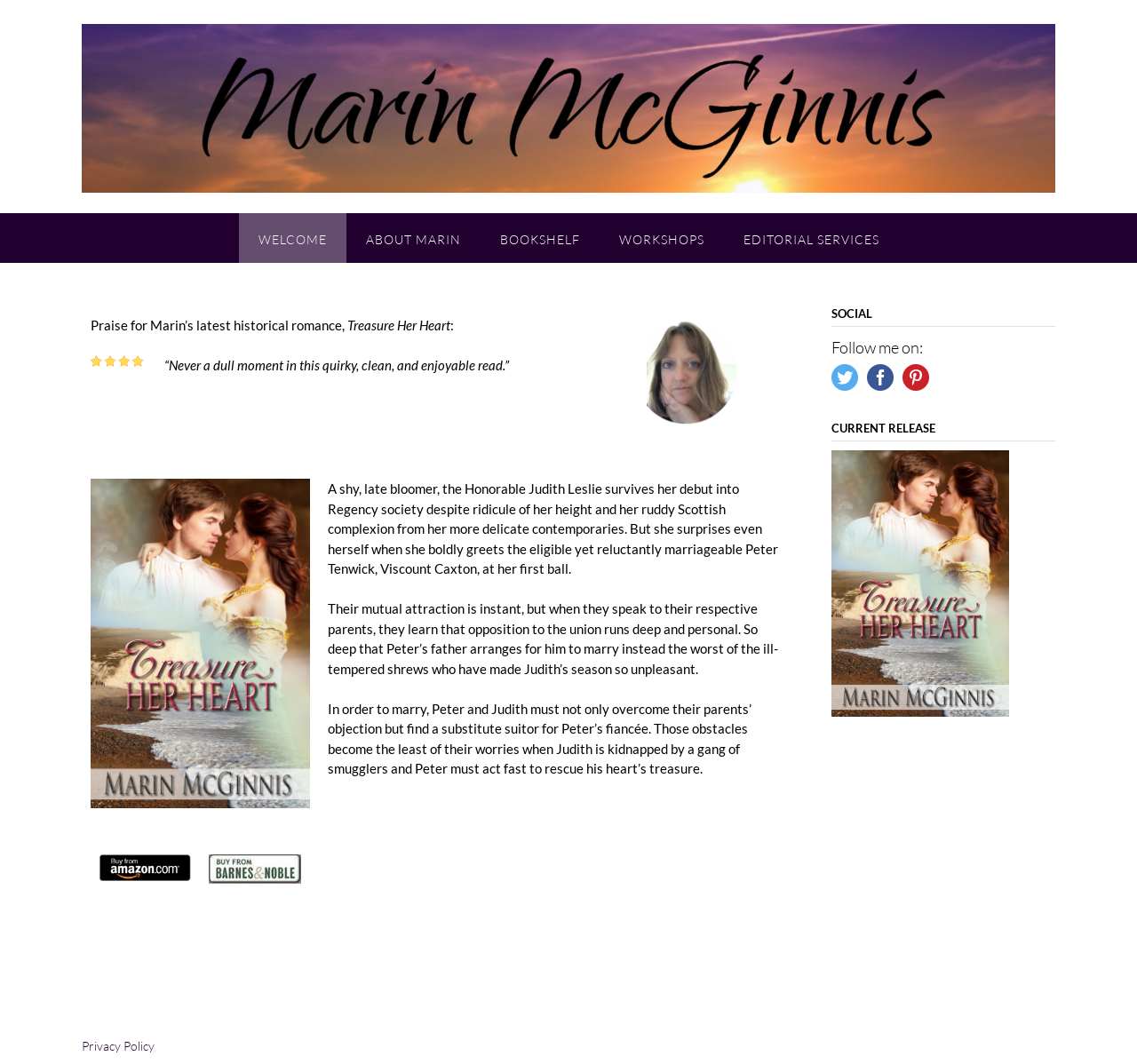Return the bounding box coordinates of the UI element that corresponds to this description: "About Marin". The coordinates must be given as four float numbers in the range of 0 and 1, [left, top, right, bottom].

[0.304, 0.2, 0.422, 0.247]